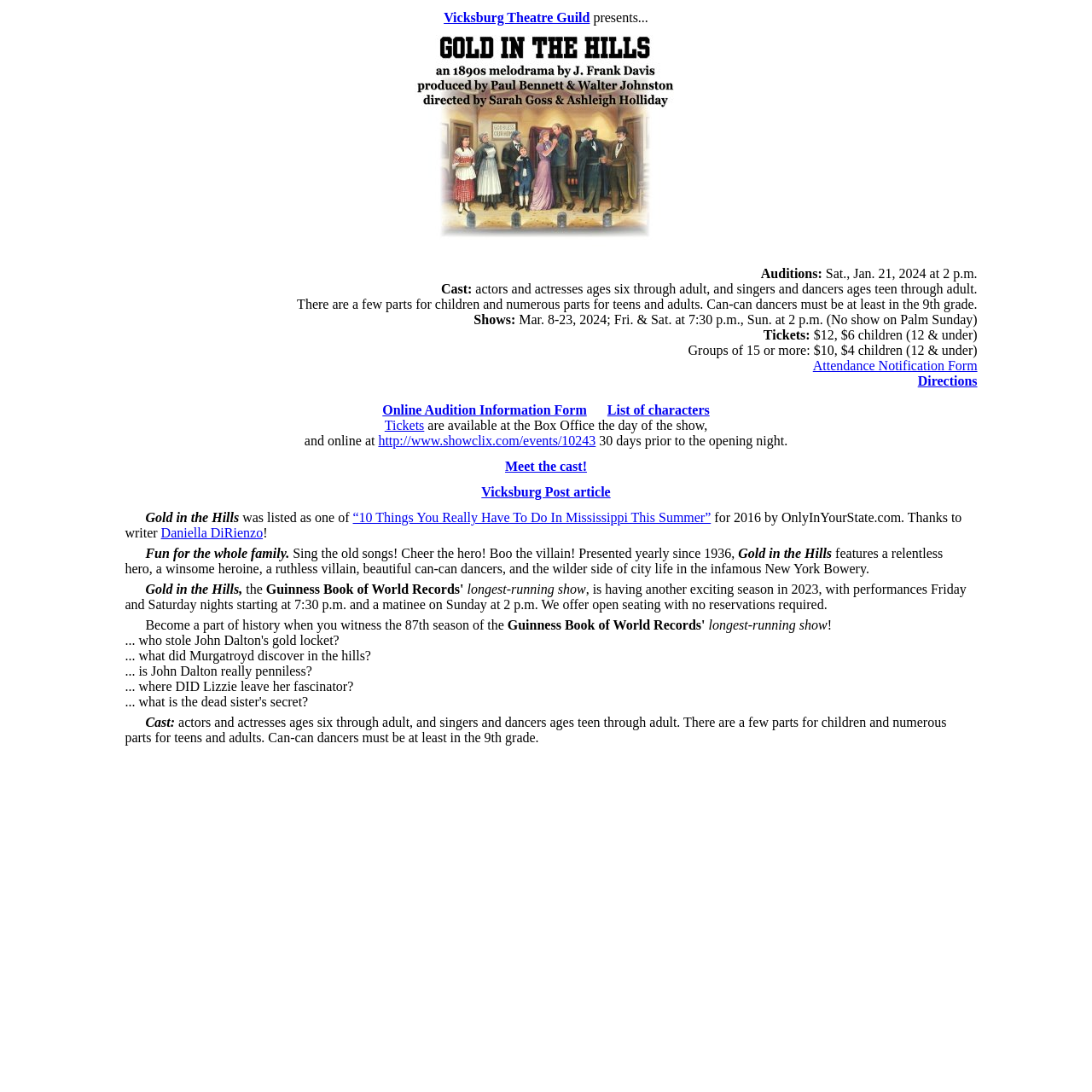Respond to the question with just a single word or phrase: 
What is the age requirement for can-can dancers?

at least 9th grade